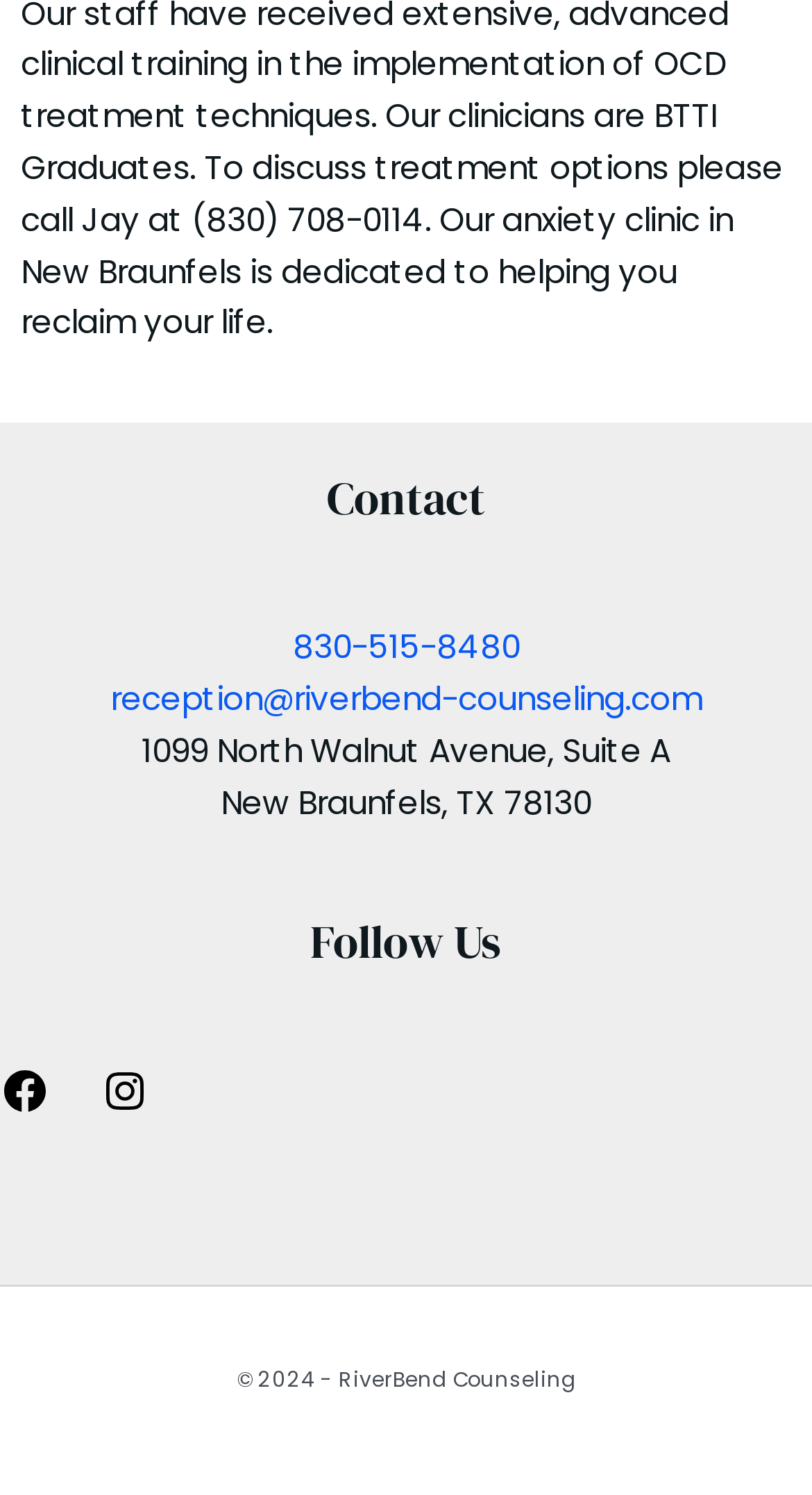What is the phone number for contact?
Using the information presented in the image, please offer a detailed response to the question.

I found the phone number by looking at the 'Contact' section in the footer, where it is listed as a link.